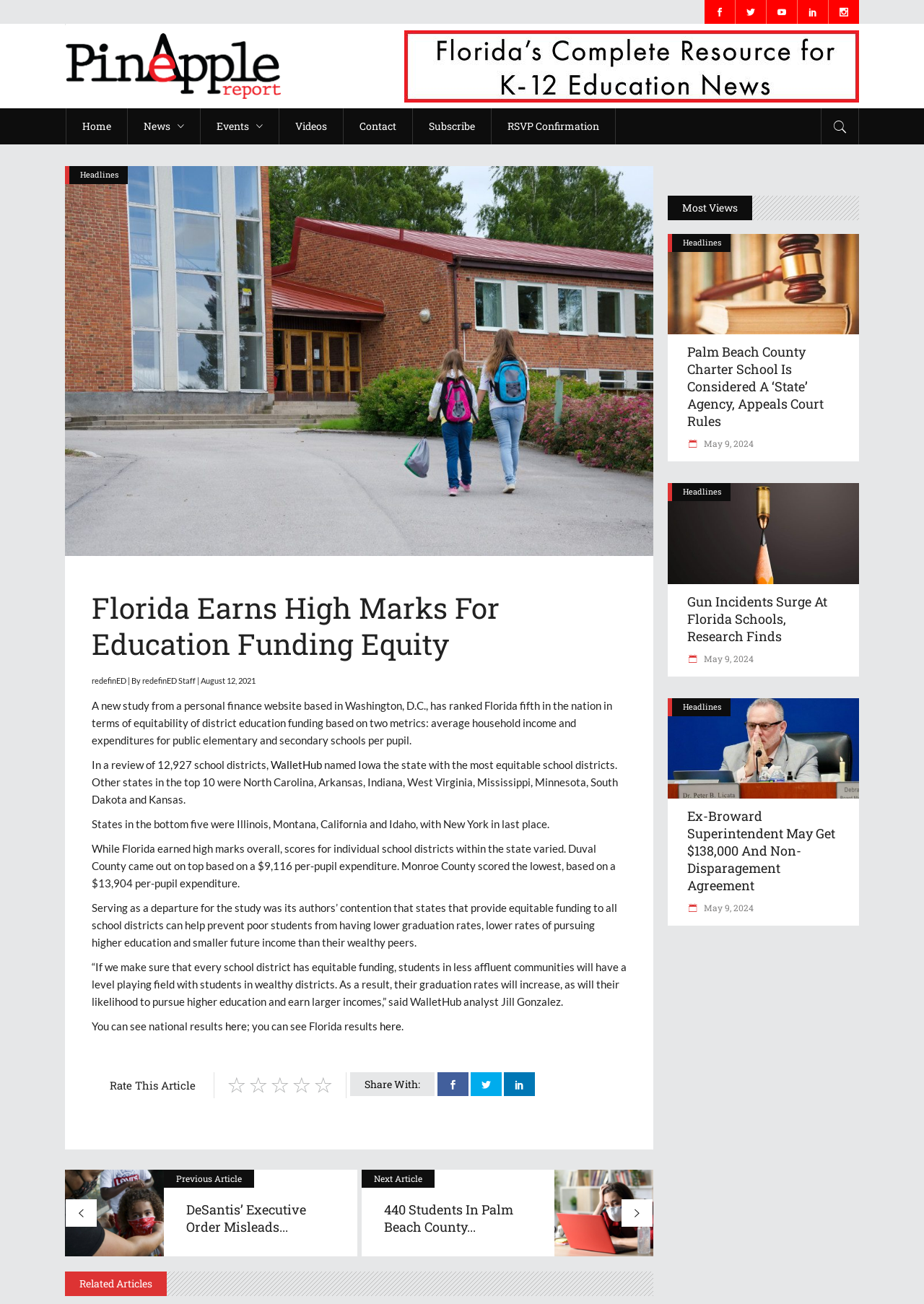Determine the bounding box coordinates of the area to click in order to meet this instruction: "Read the article 'Florida Earns High Marks For Education Funding Equity'".

[0.099, 0.452, 0.678, 0.508]